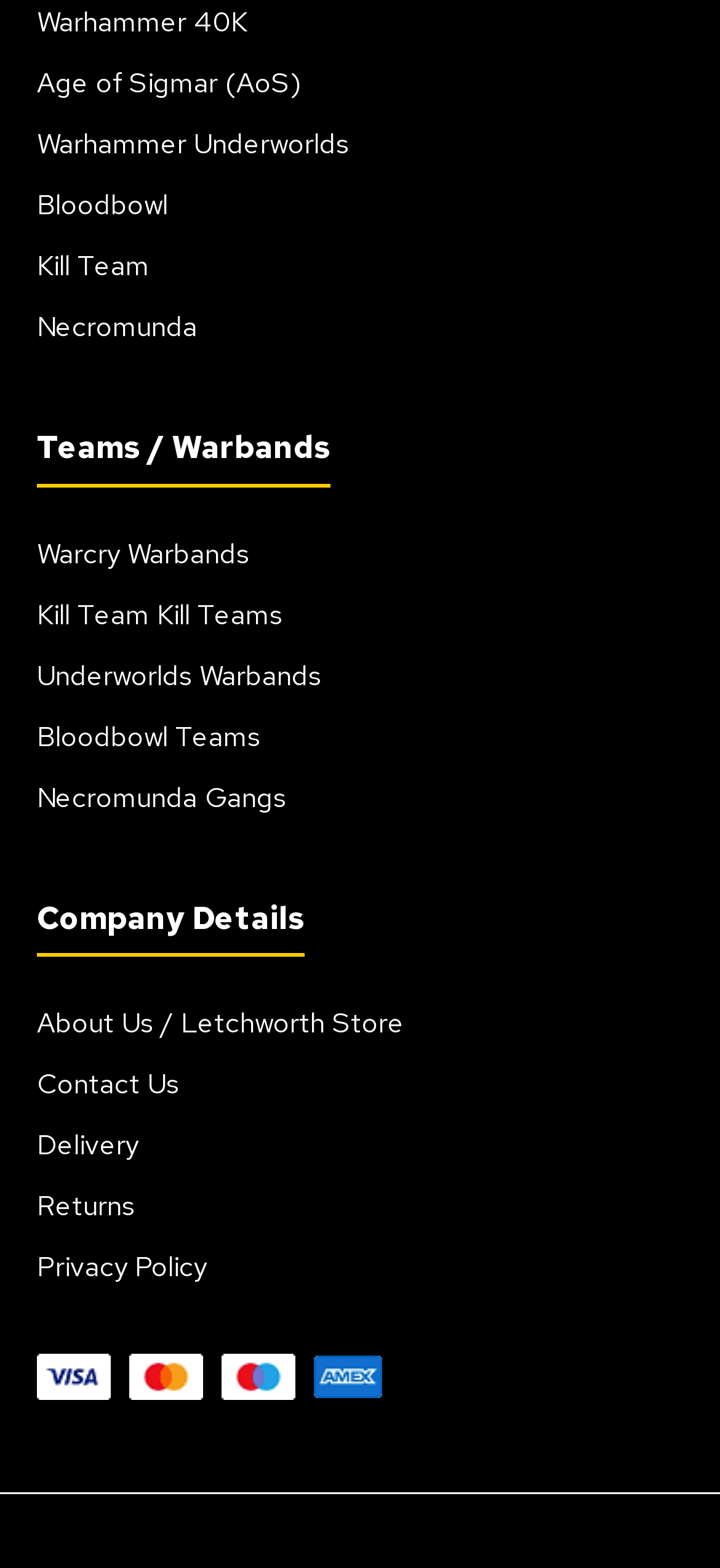Give a concise answer using only one word or phrase for this question:
What is the purpose of the 'Teams / Warbands' section?

To access team information